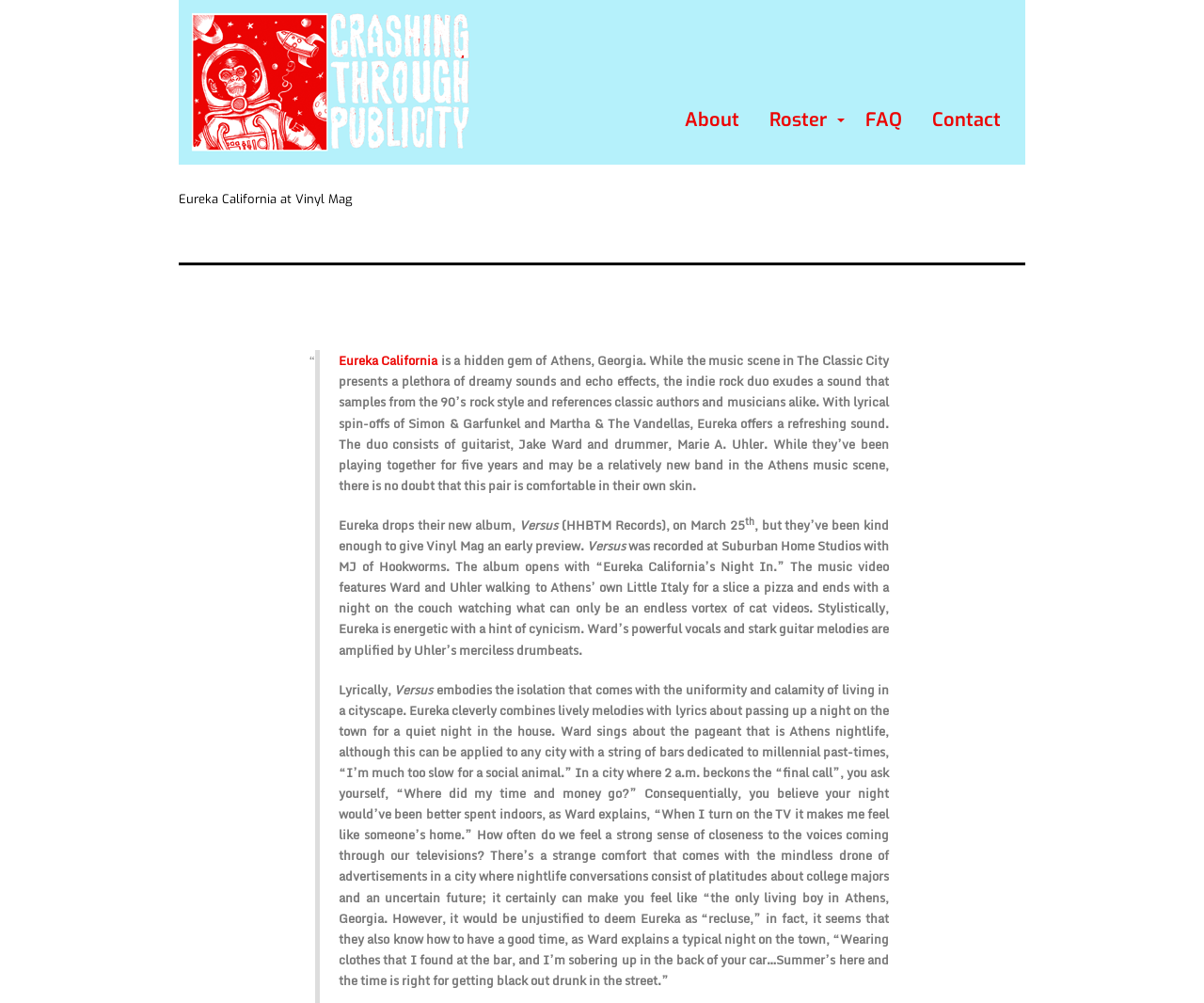Determine the primary headline of the webpage.

Eureka California at Vinyl Mag